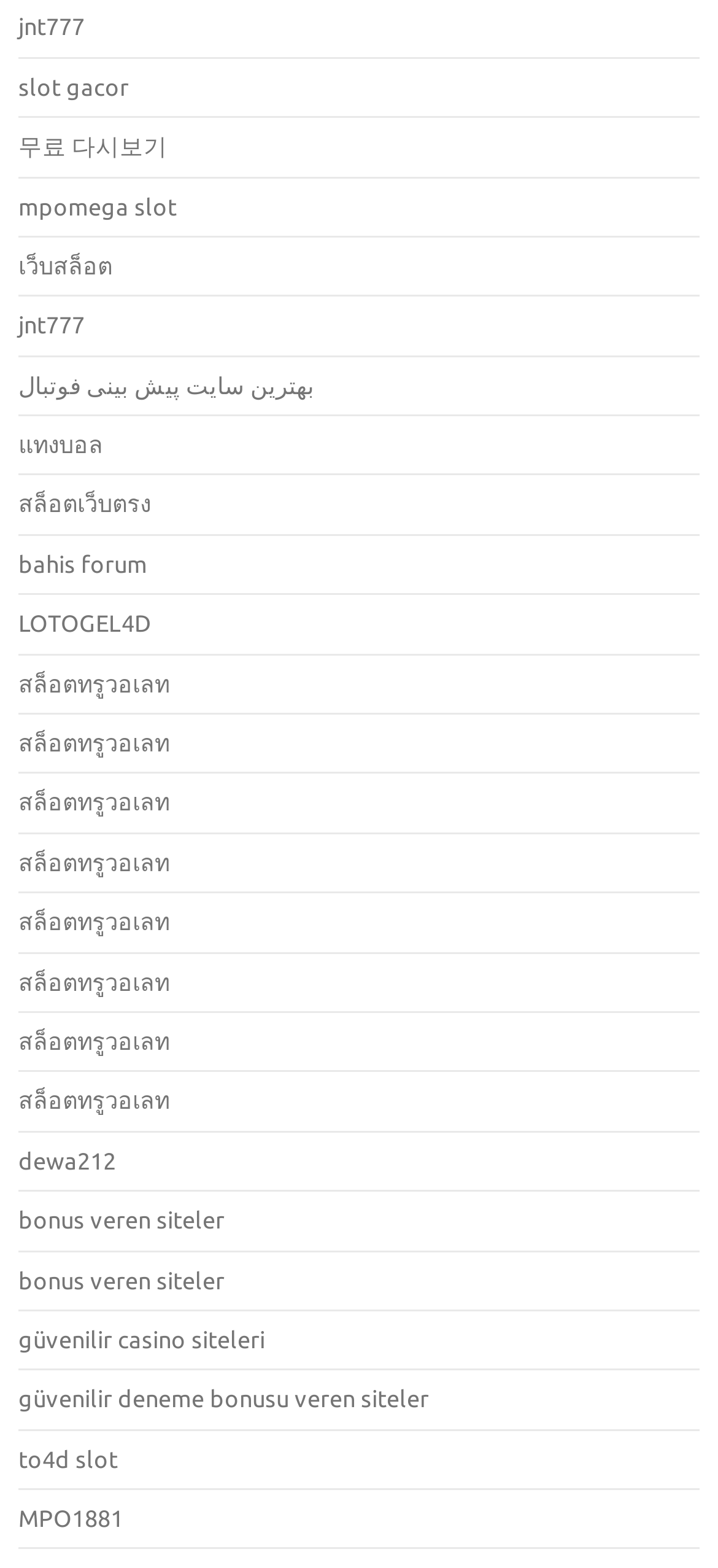Are the links organized in any particular order?
Please give a detailed and thorough answer to the question, covering all relevant points.

The links on the webpage do not appear to be organized in any particular order, such as alphabetical or categorical, but rather seem to be a random collection of online gaming and betting websites.